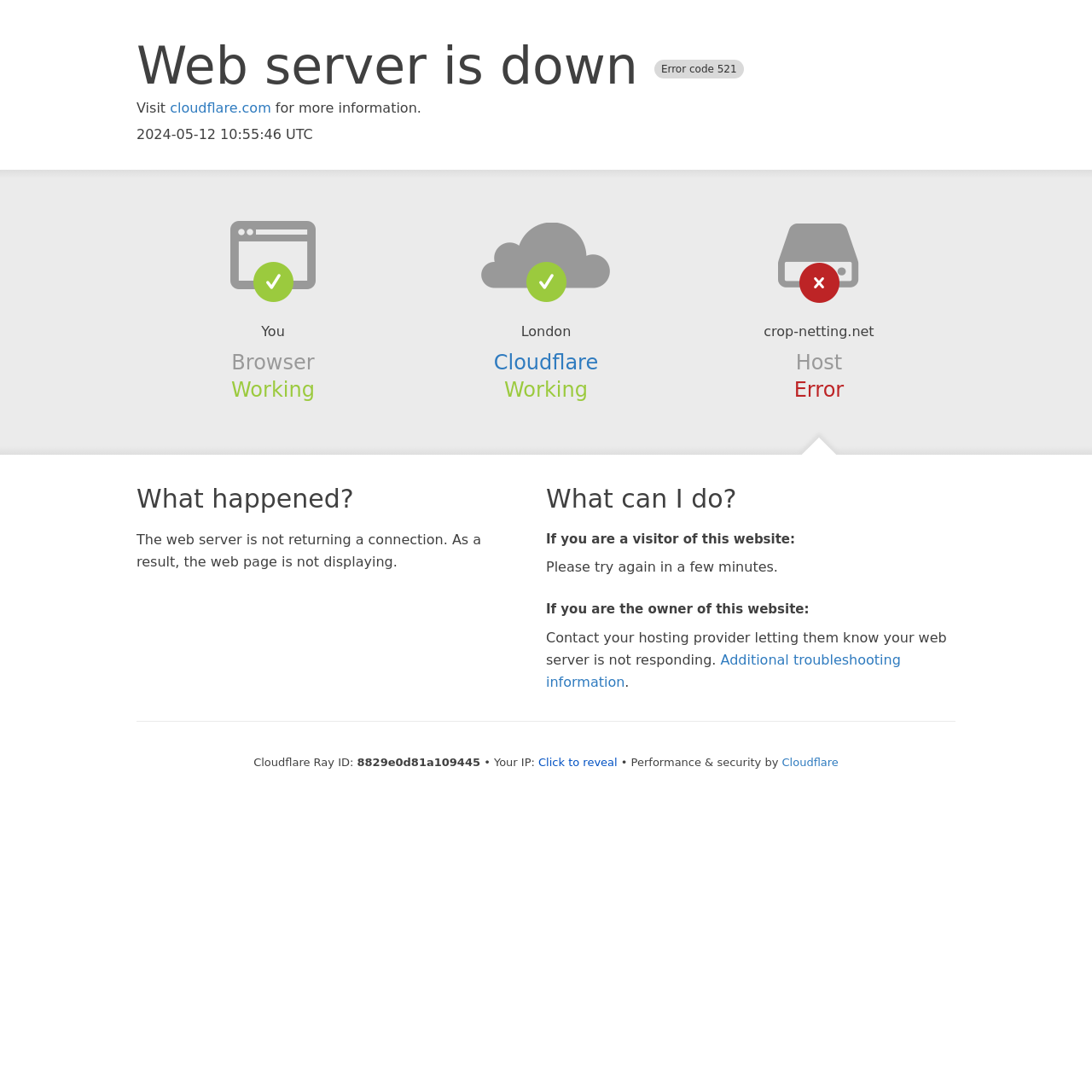What is the current status of the browser?
Please provide a comprehensive and detailed answer to the question.

The status of the browser is mentioned as 'Working' in the section 'Browser' on the webpage.